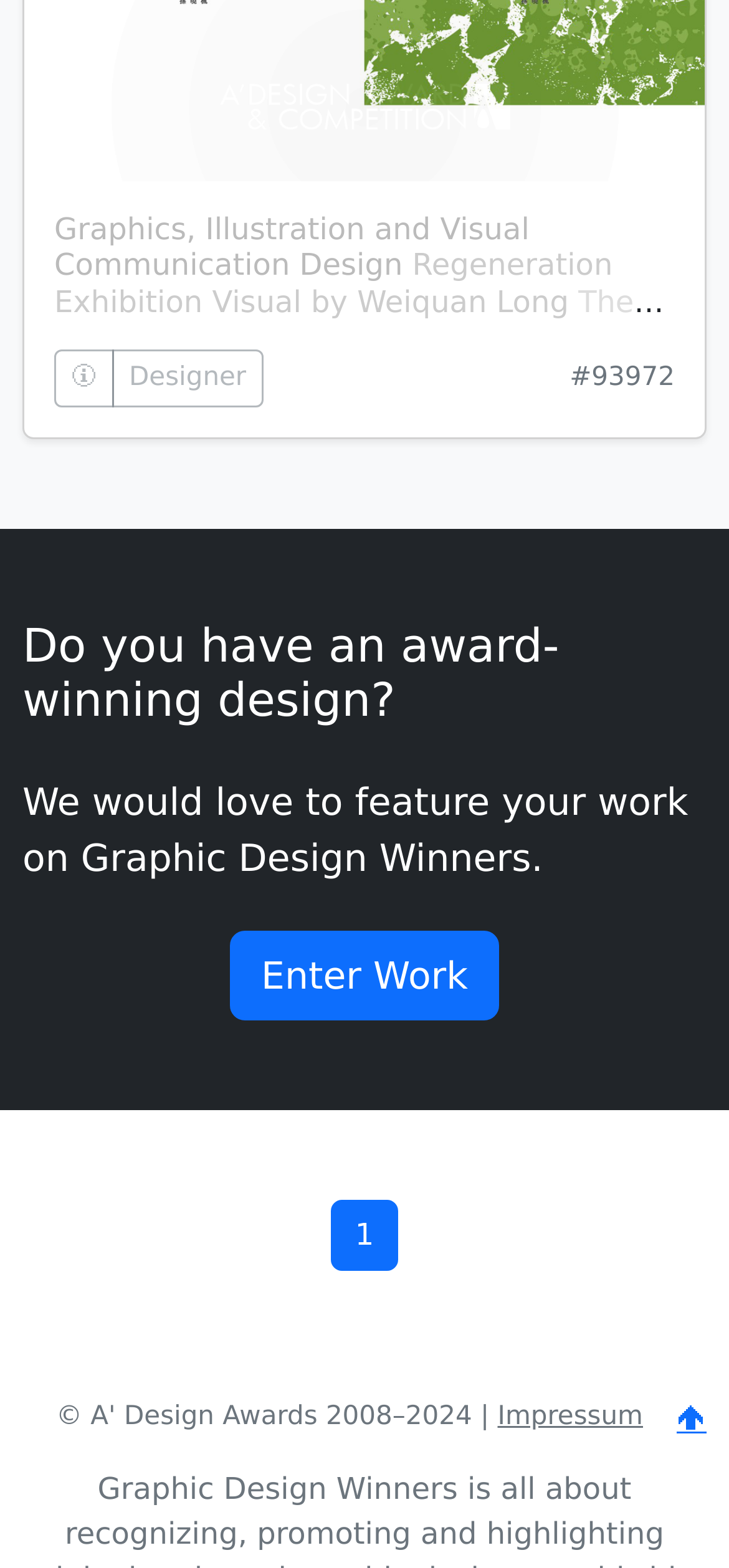Identify the bounding box for the UI element specified in this description: "Enter Work". The coordinates must be four float numbers between 0 and 1, formatted as [left, top, right, bottom].

[0.315, 0.594, 0.685, 0.651]